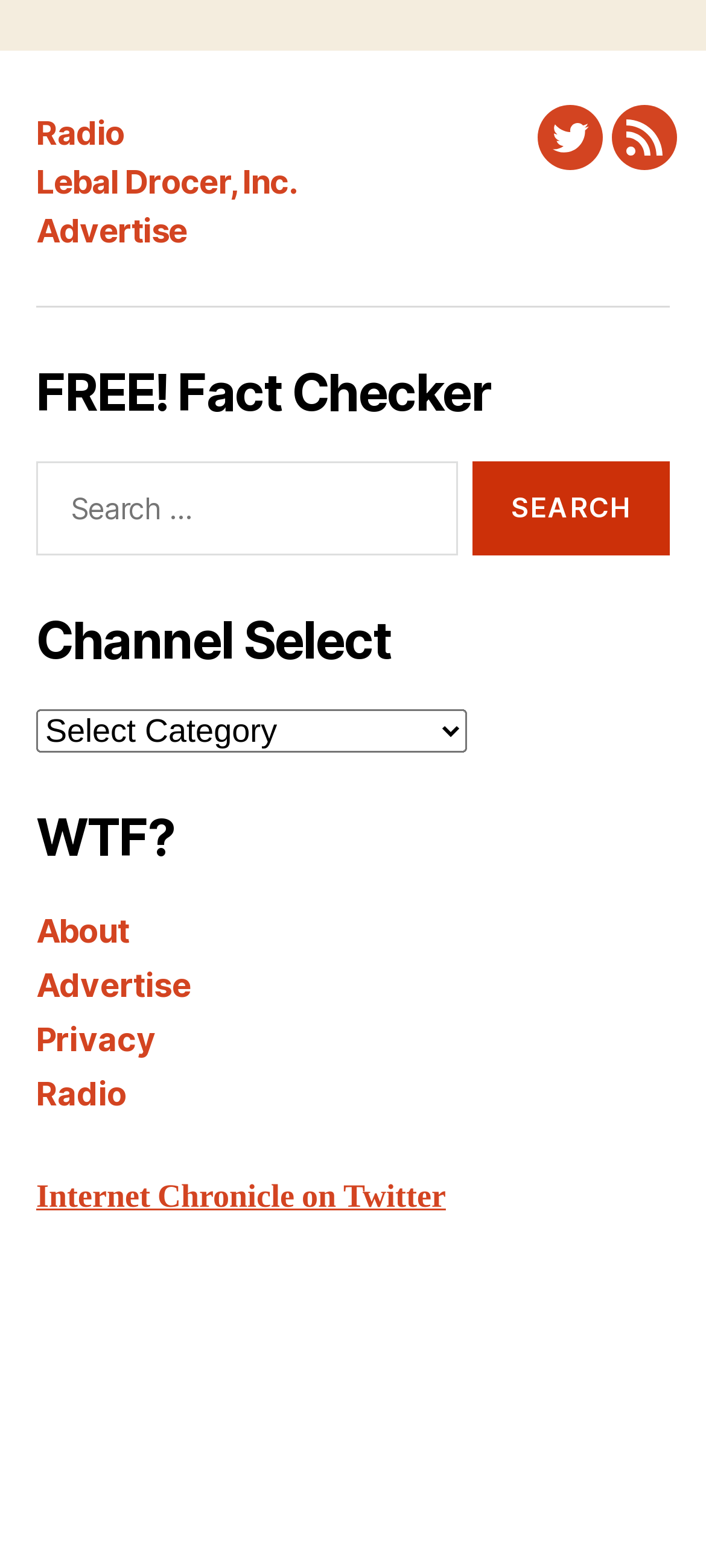Determine the bounding box coordinates for the UI element matching this description: "Lebal Drocer, Inc.".

[0.051, 0.103, 0.421, 0.128]